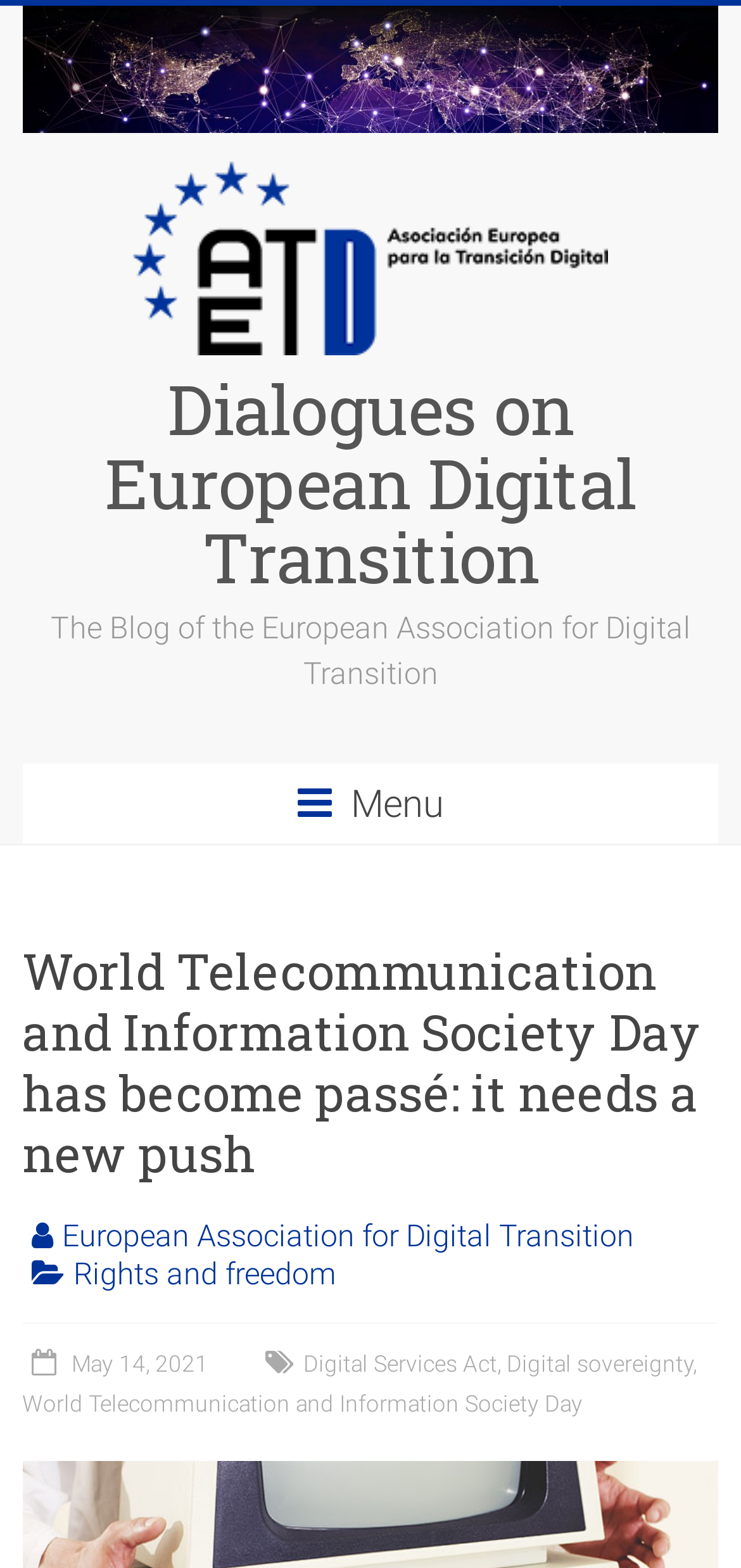Can you find the bounding box coordinates for the element to click on to achieve the instruction: "check the date of the post"?

[0.097, 0.861, 0.281, 0.878]